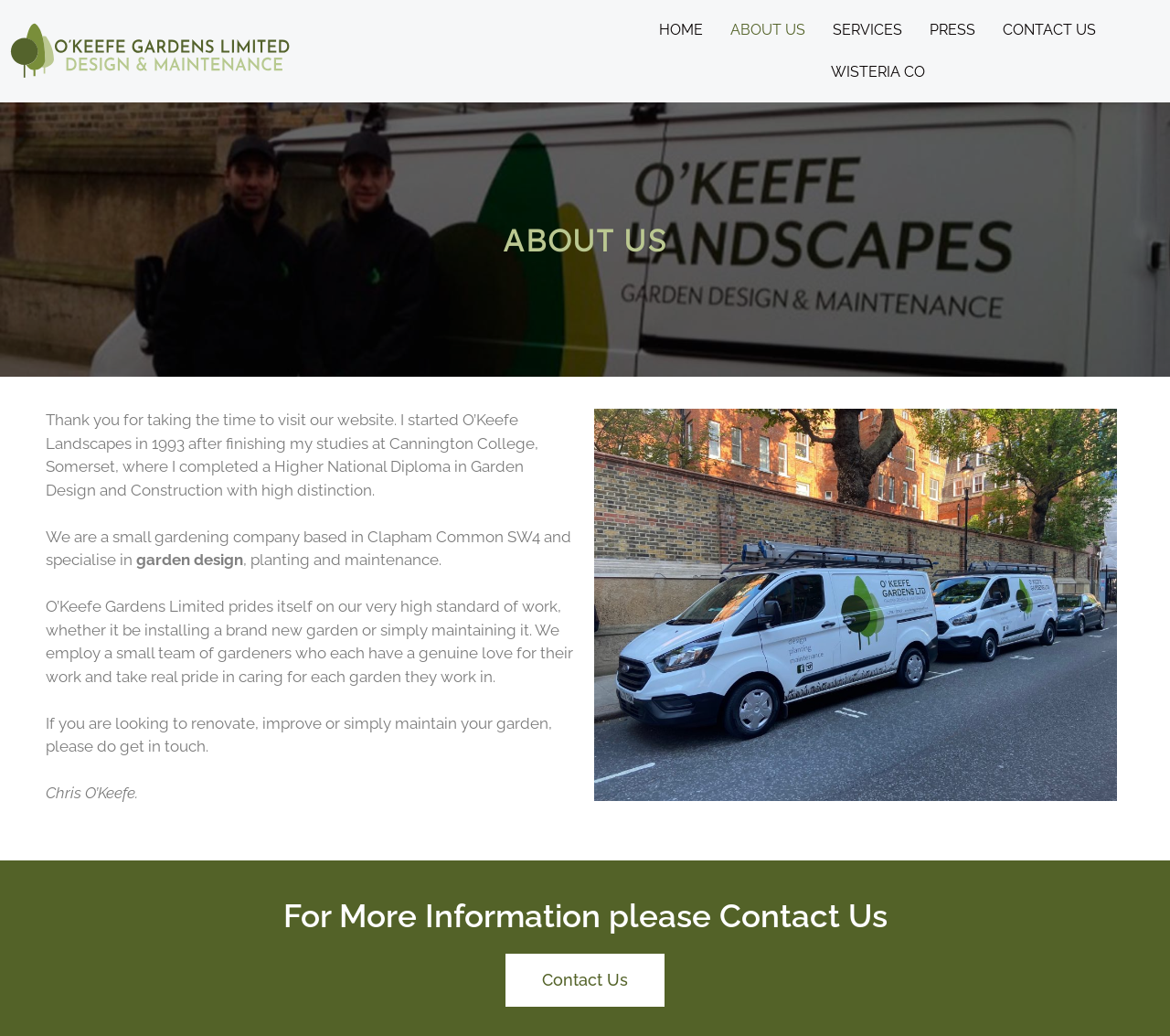Please identify the bounding box coordinates of the element's region that needs to be clicked to fulfill the following instruction: "Click on the Okeefe Garden Limited logo". The bounding box coordinates should consist of four float numbers between 0 and 1, i.e., [left, top, right, bottom].

[0.008, 0.022, 0.25, 0.077]